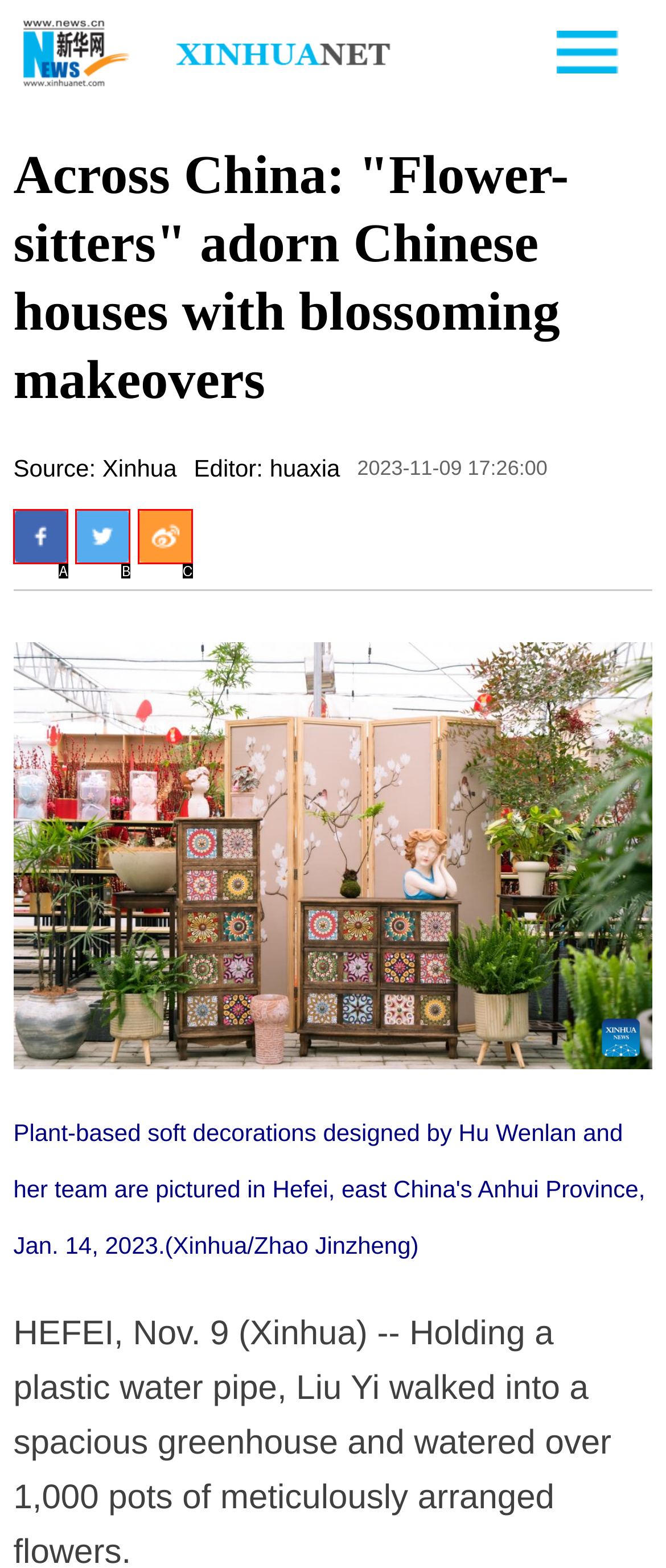Based on the description: title="分享到Twitter", select the HTML element that fits best. Provide the letter of the matching option.

B